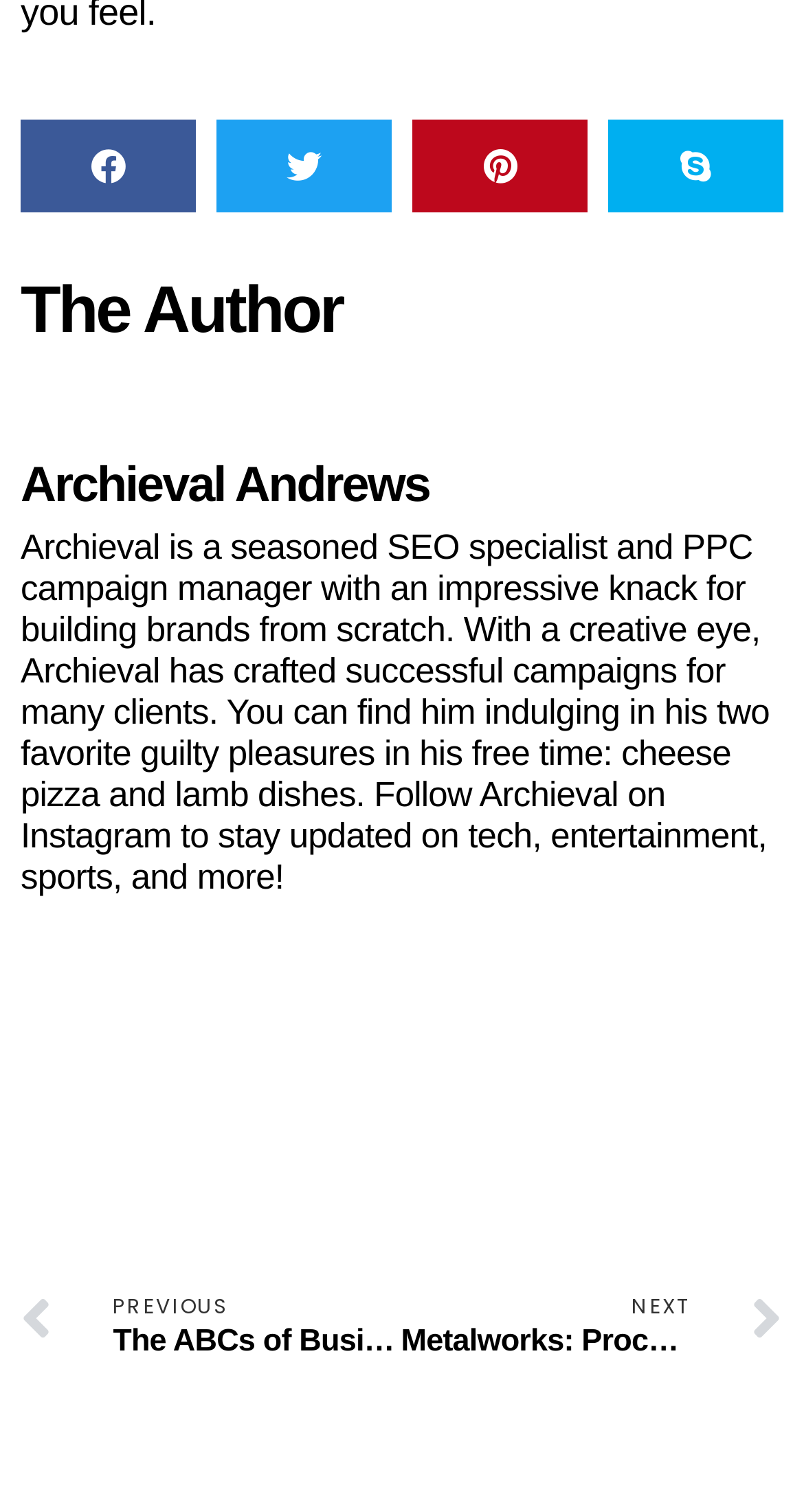What is the author's Instagram purpose?
Answer the question with a single word or phrase derived from the image.

to stay updated on tech, entertainment, sports, and more